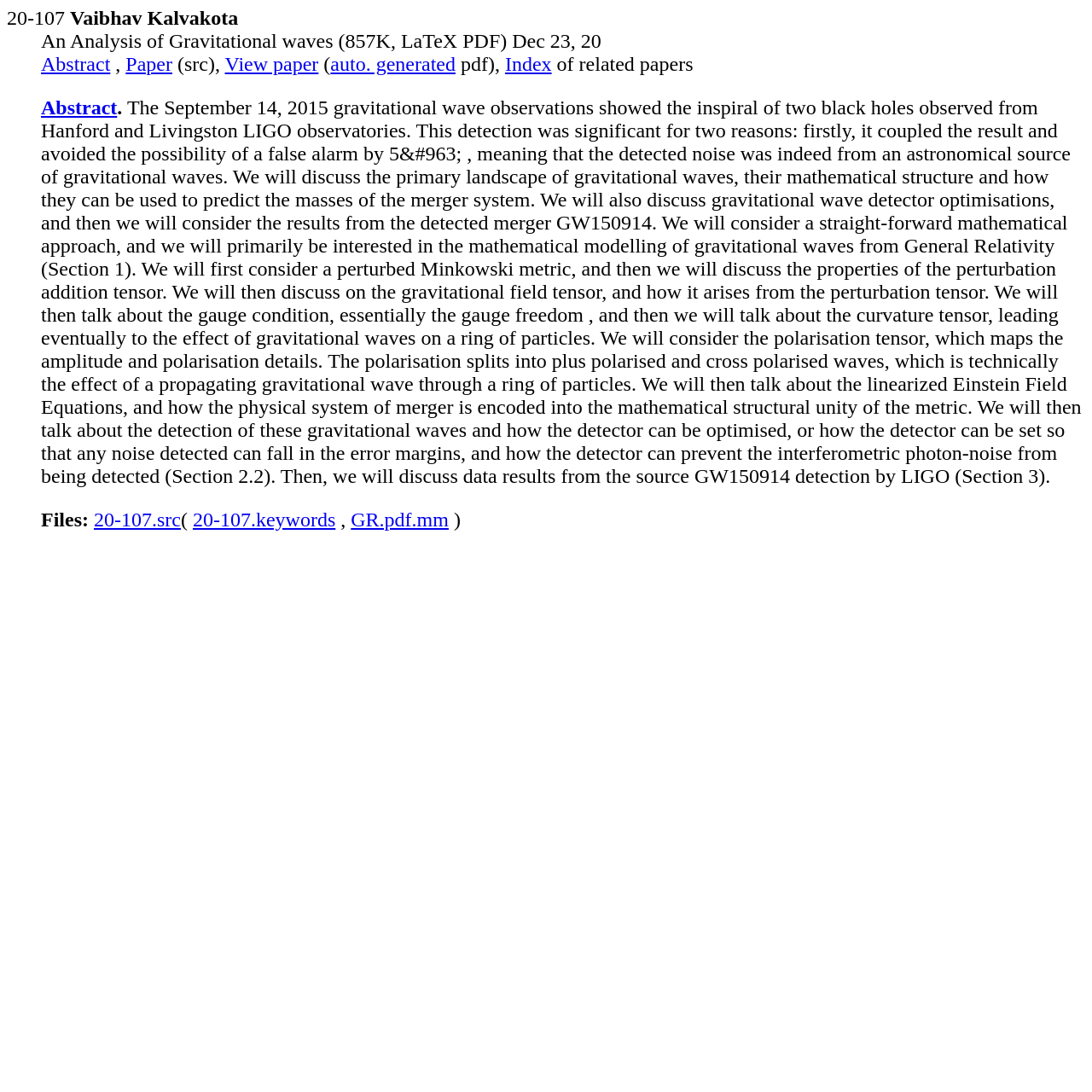Specify the bounding box coordinates of the element's area that should be clicked to execute the given instruction: "View comments on the article". The coordinates should be four float numbers between 0 and 1, i.e., [left, top, right, bottom].

None